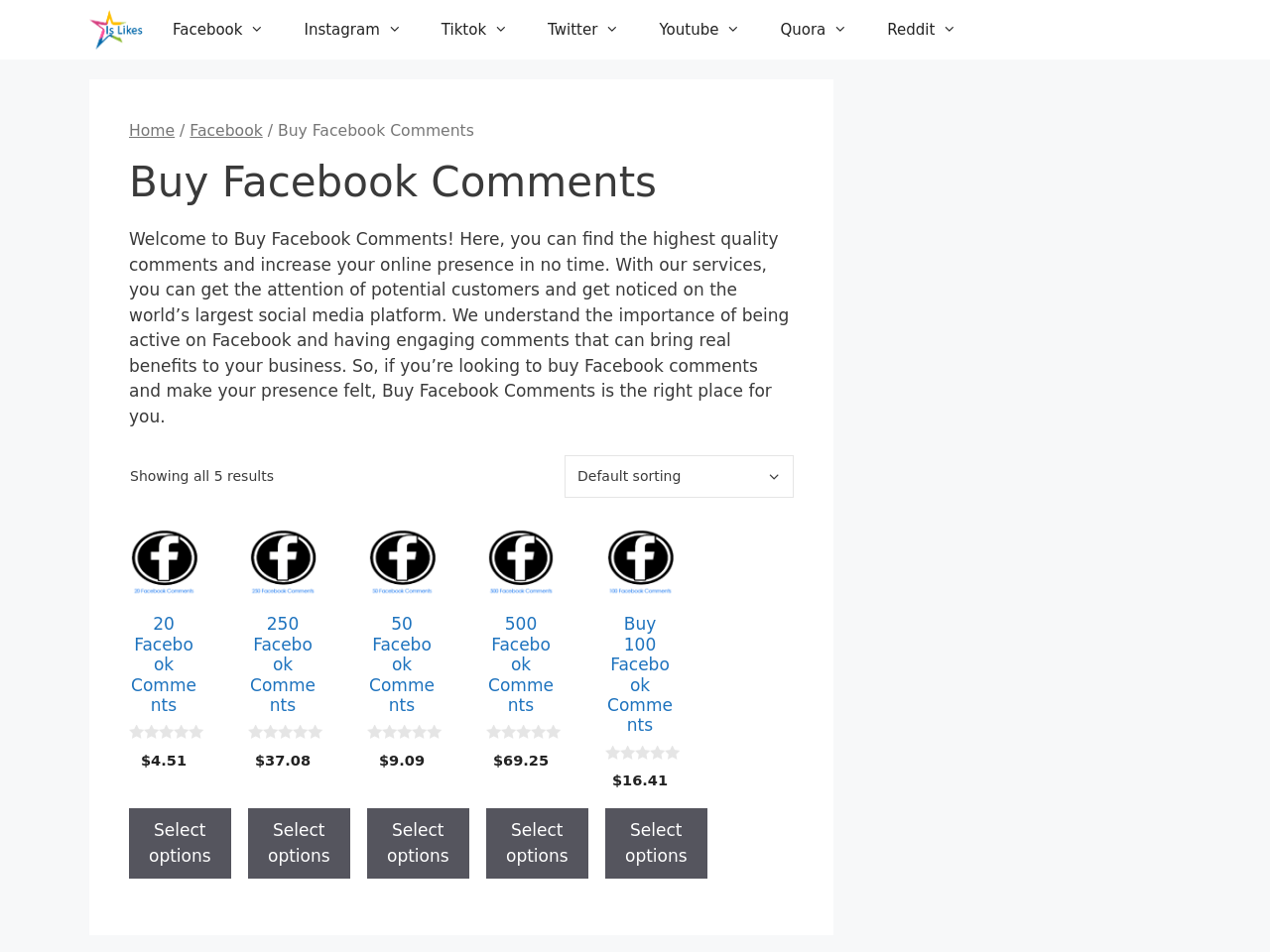What is the purpose of this website?
Please describe in detail the information shown in the image to answer the question.

Based on the webpage content, it appears that the website allows users to purchase Facebook comments to increase their online presence. The heading 'Buy Facebook Comments' and the description 'Welcome to Buy Facebook Comments! Here, you can find the highest quality comments and increase your online presence in no time.' suggest that the website provides a service for buying Facebook comments.